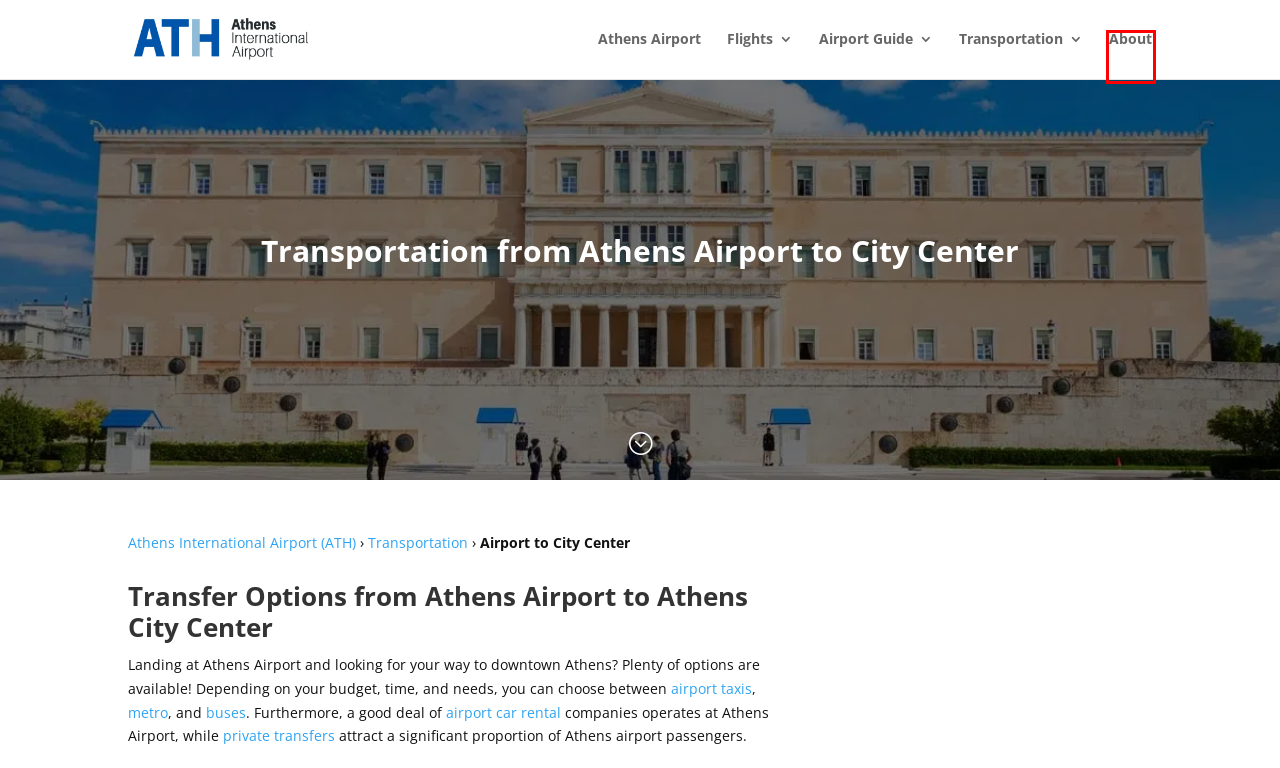Given a webpage screenshot with a UI element marked by a red bounding box, choose the description that best corresponds to the new webpage that will appear after clicking the element. The candidates are:
A. Athens Airport Taxis | Compare All Taxi Options and Prices
B. About - Athens International Airport (ATH)
C. Athens Airport Transfers | Compare all Private Airport Transfer Options
D. Athens Airport (ATH) | Eleftherios Venizelos International Airport
E. Airport Guide for Athens Airport | Complete Passengers' Manual
F. Athens Airport Shuttle Bus | Lines, Timetables & Tickets
G. Car Rental at Athens Airport | Discover All the Car Rental Options
H. Athens Airport Transportation | Transport from and to Athens Airport

B